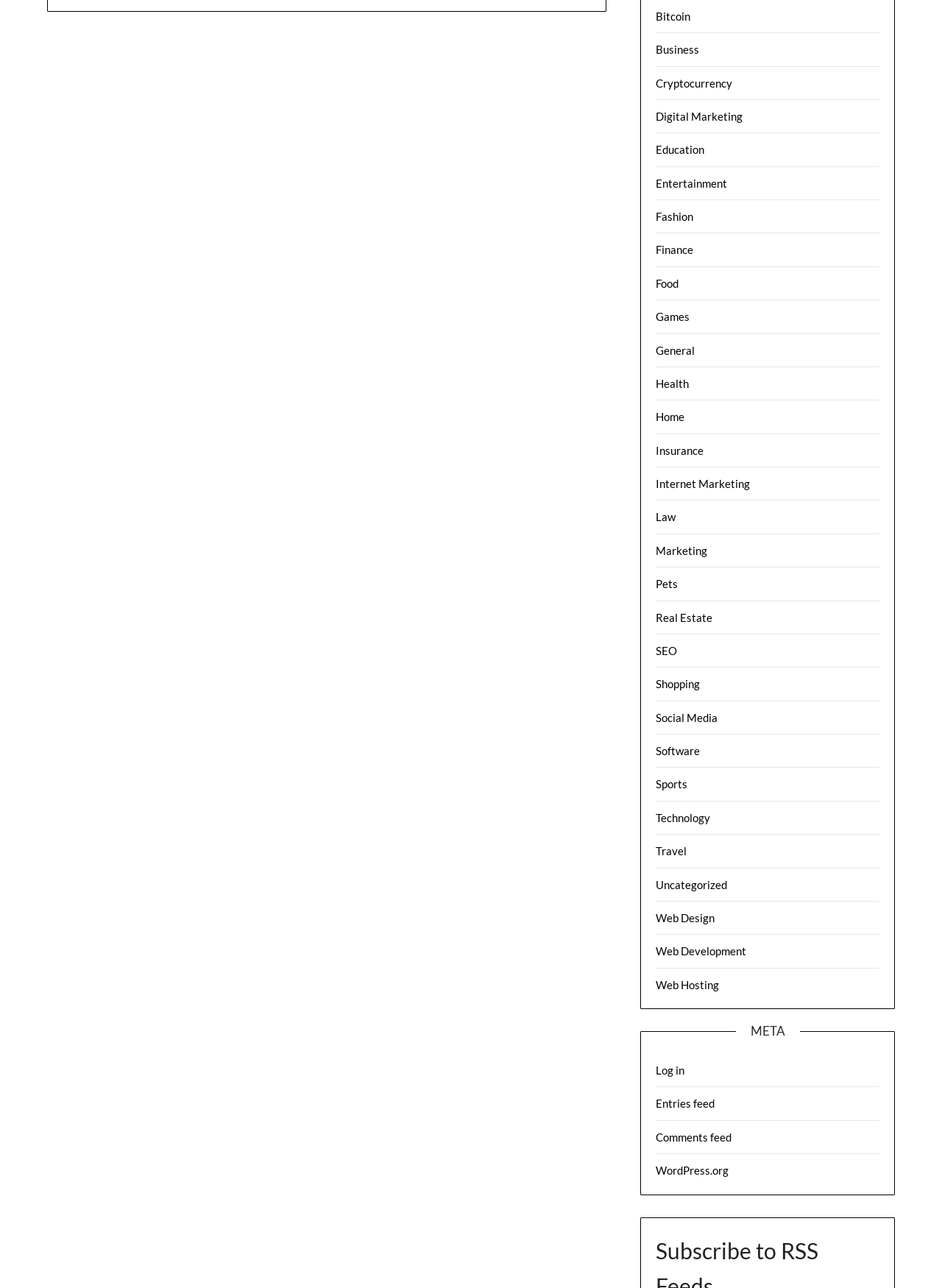Answer the following inquiry with a single word or phrase:
What is the category of 'Bitcoin'?

Cryptocurrency